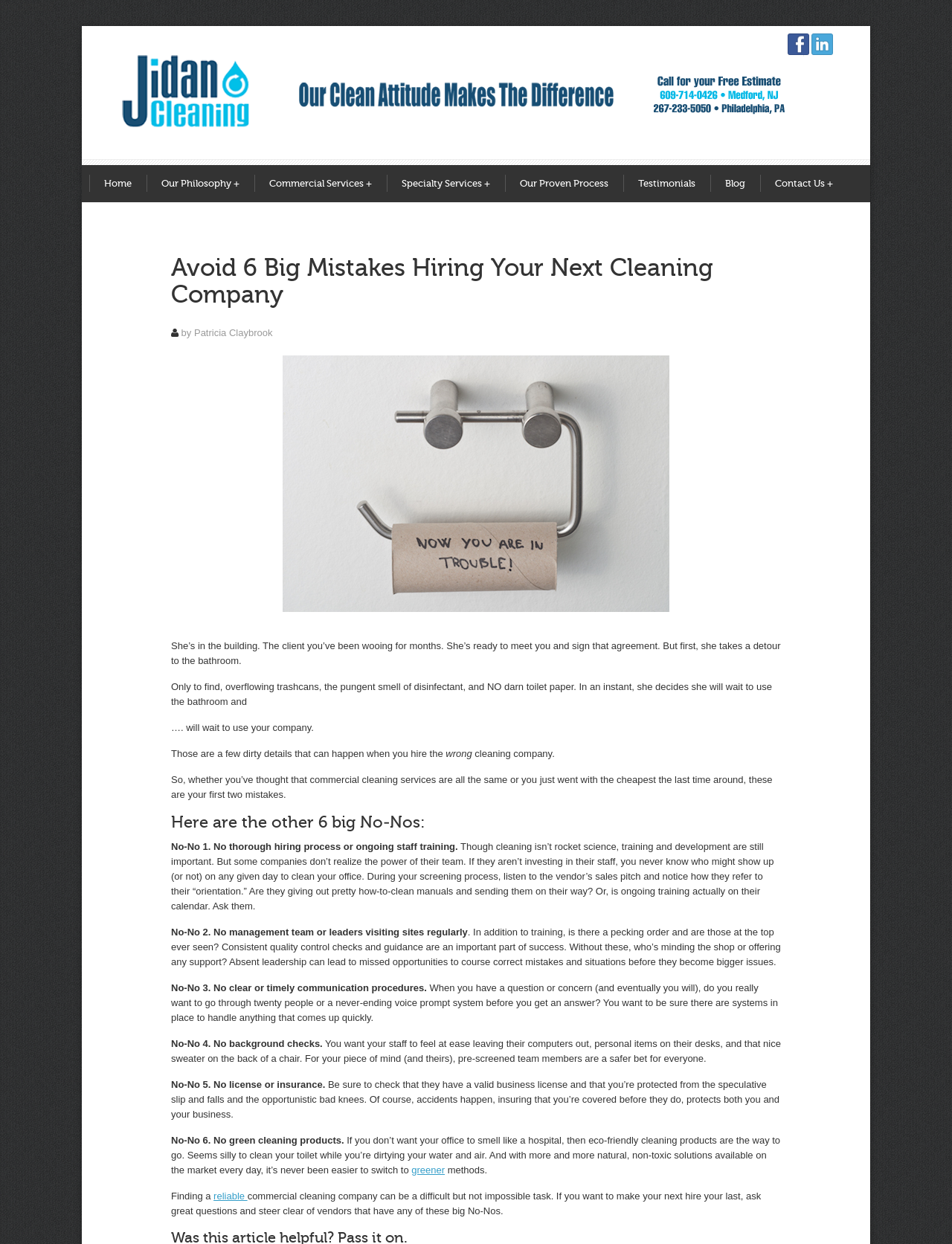Could you locate the bounding box coordinates for the section that should be clicked to accomplish this task: "Click the 'Home' link".

[0.094, 0.133, 0.154, 0.162]